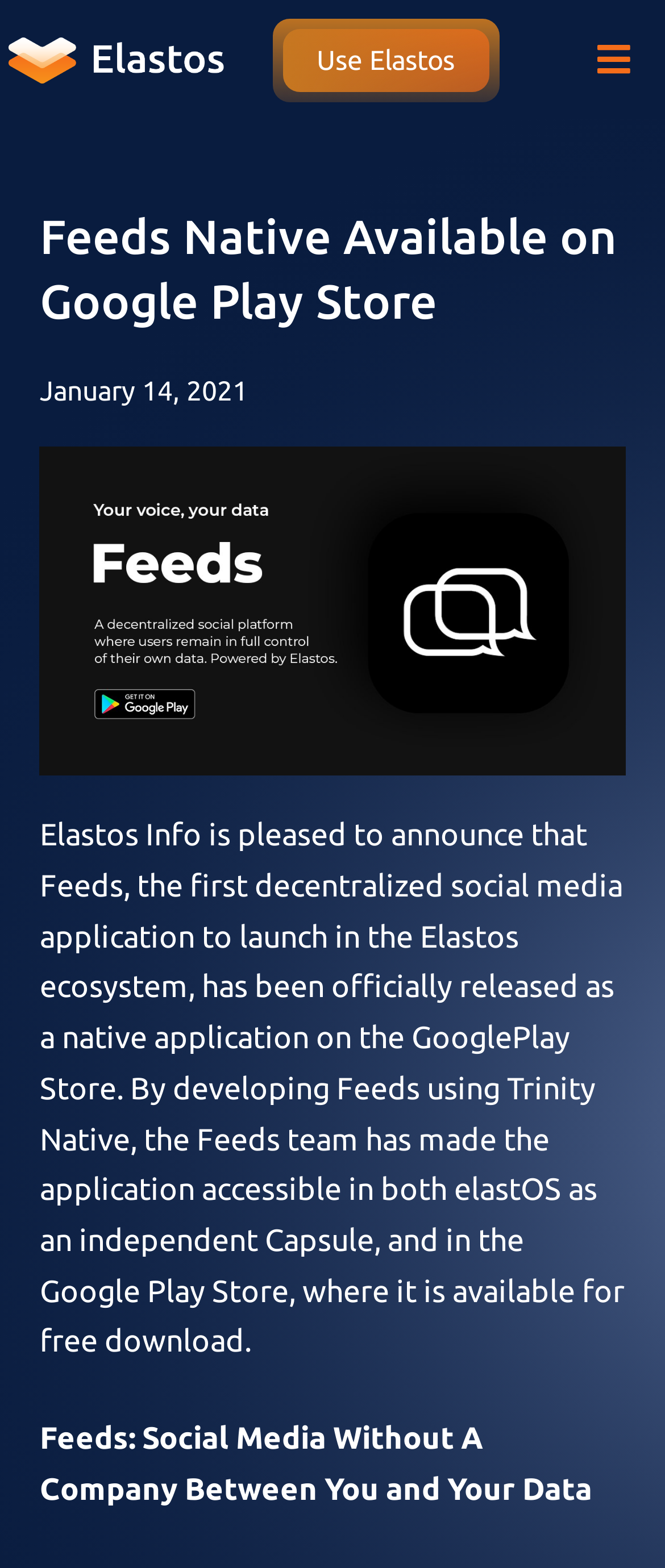Determine the bounding box coordinates of the UI element that matches the following description: "Use Elastos". The coordinates should be four float numbers between 0 and 1 in the format [left, top, right, bottom].

[0.476, 0.018, 0.684, 0.058]